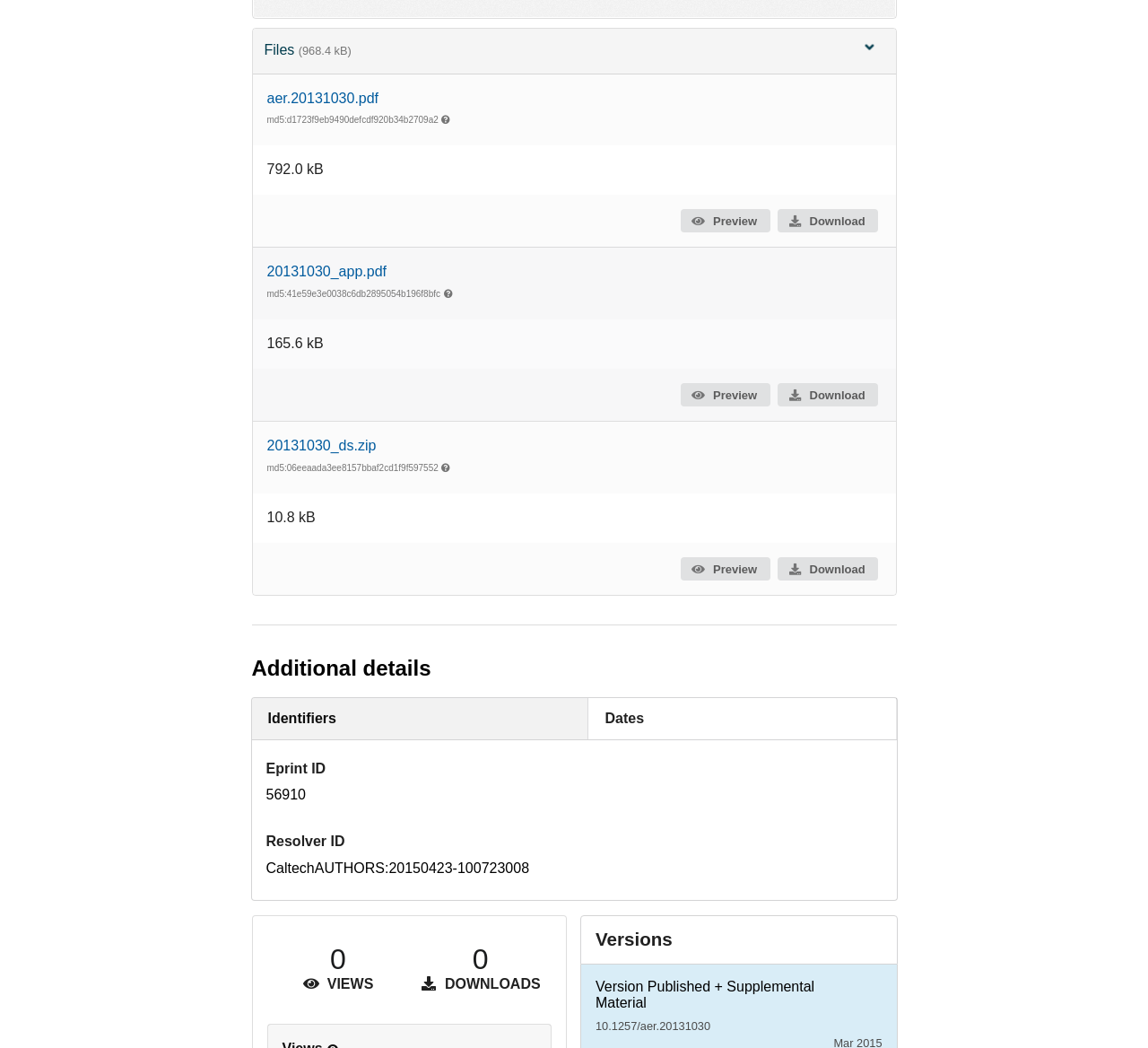What is the Eprint ID?
Can you give a detailed and elaborate answer to the question?

I found the Eprint ID by looking at the DescriptionList element, which contains a term 'Eprint ID' and its corresponding detail '56910'.